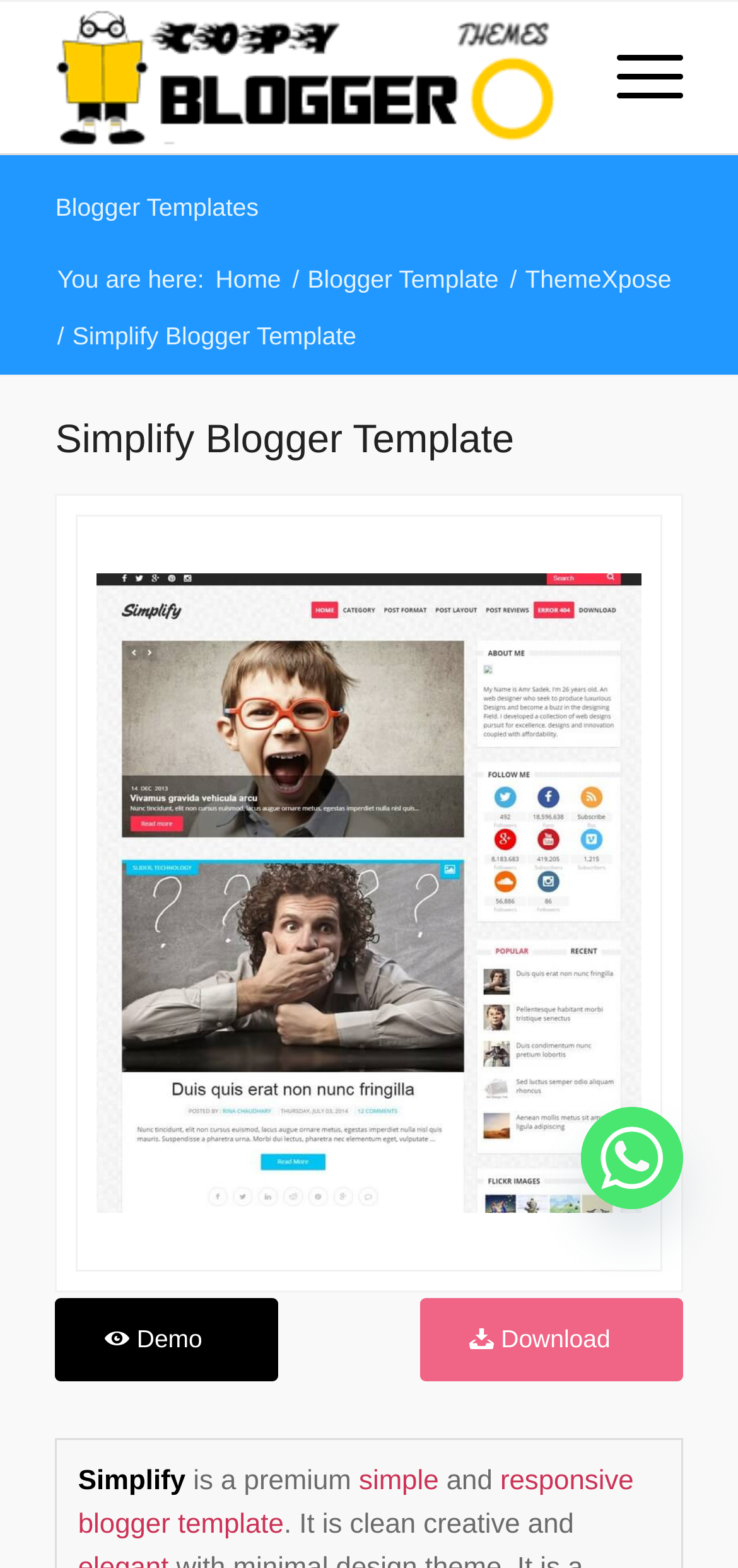Identify the bounding box coordinates for the UI element described as: "Forgive!10Post not marked as liked". The coordinates should be provided as four floats between 0 and 1: [left, top, right, bottom].

None